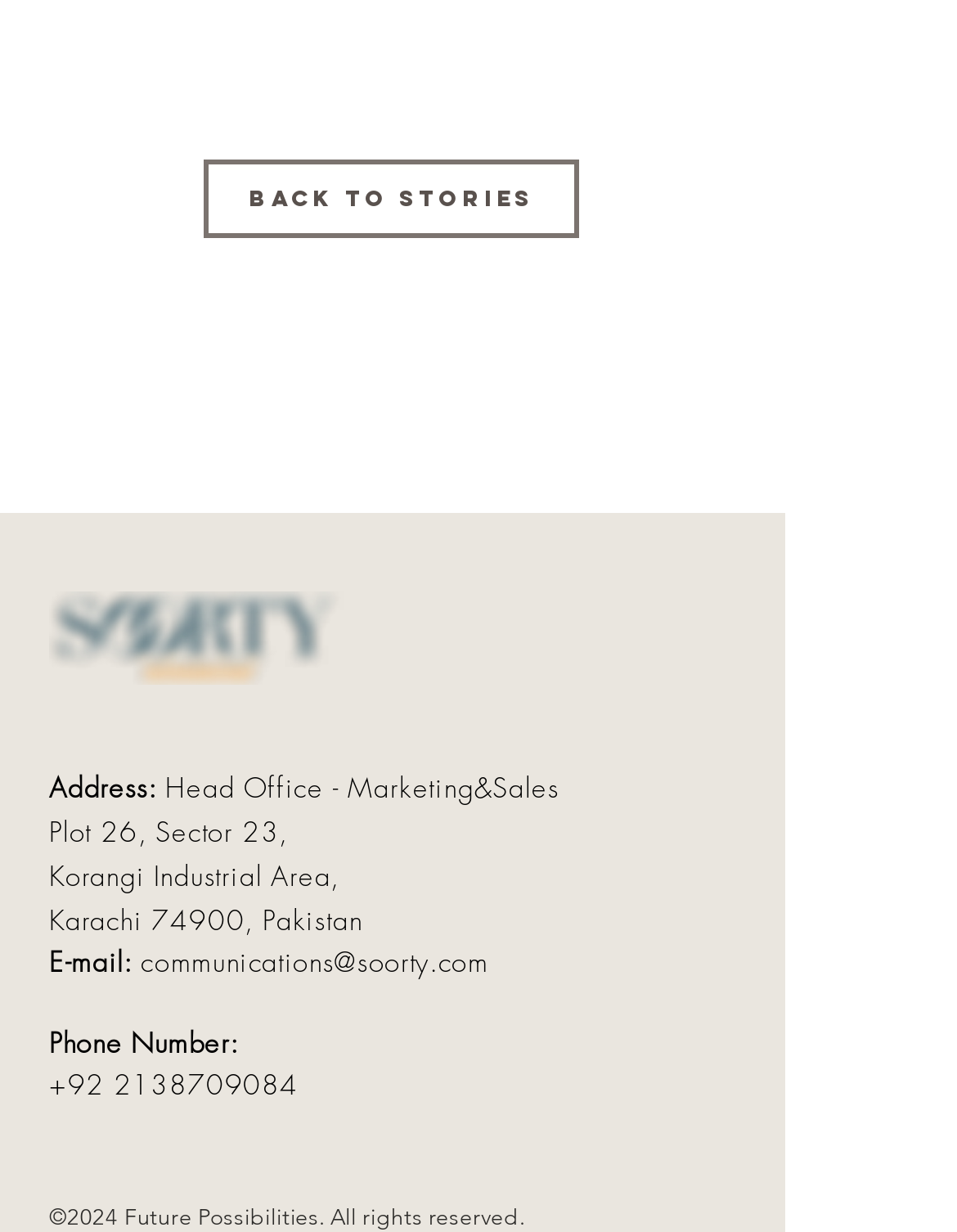What is the company's head office address?
Using the image, answer in one word or phrase.

Plot 26, Sector 23, Korangi Industrial Area, Karachi 74900, Pakistan